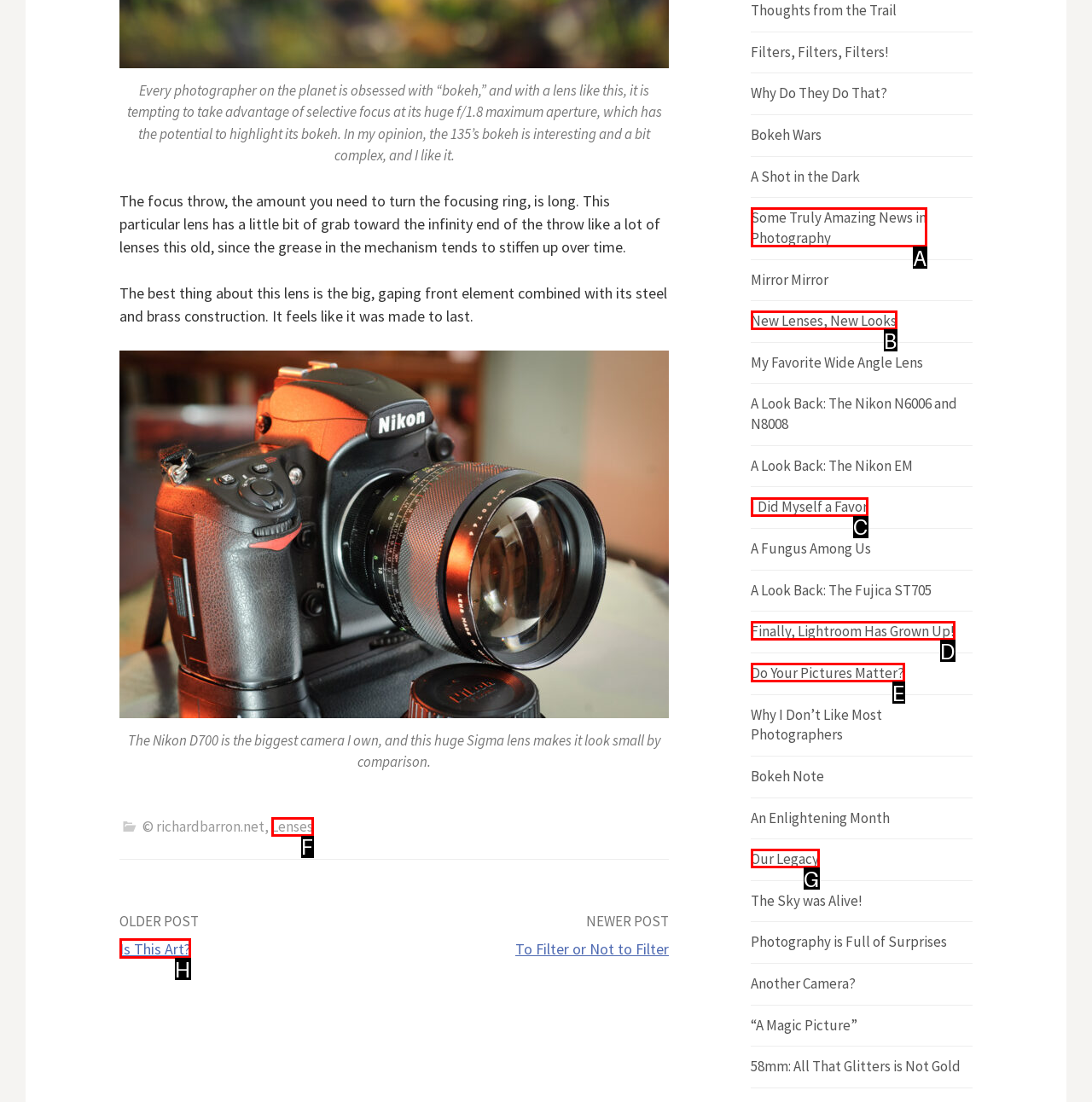Given the description: New Lenses, New Looks, choose the HTML element that matches it. Indicate your answer with the letter of the option.

B